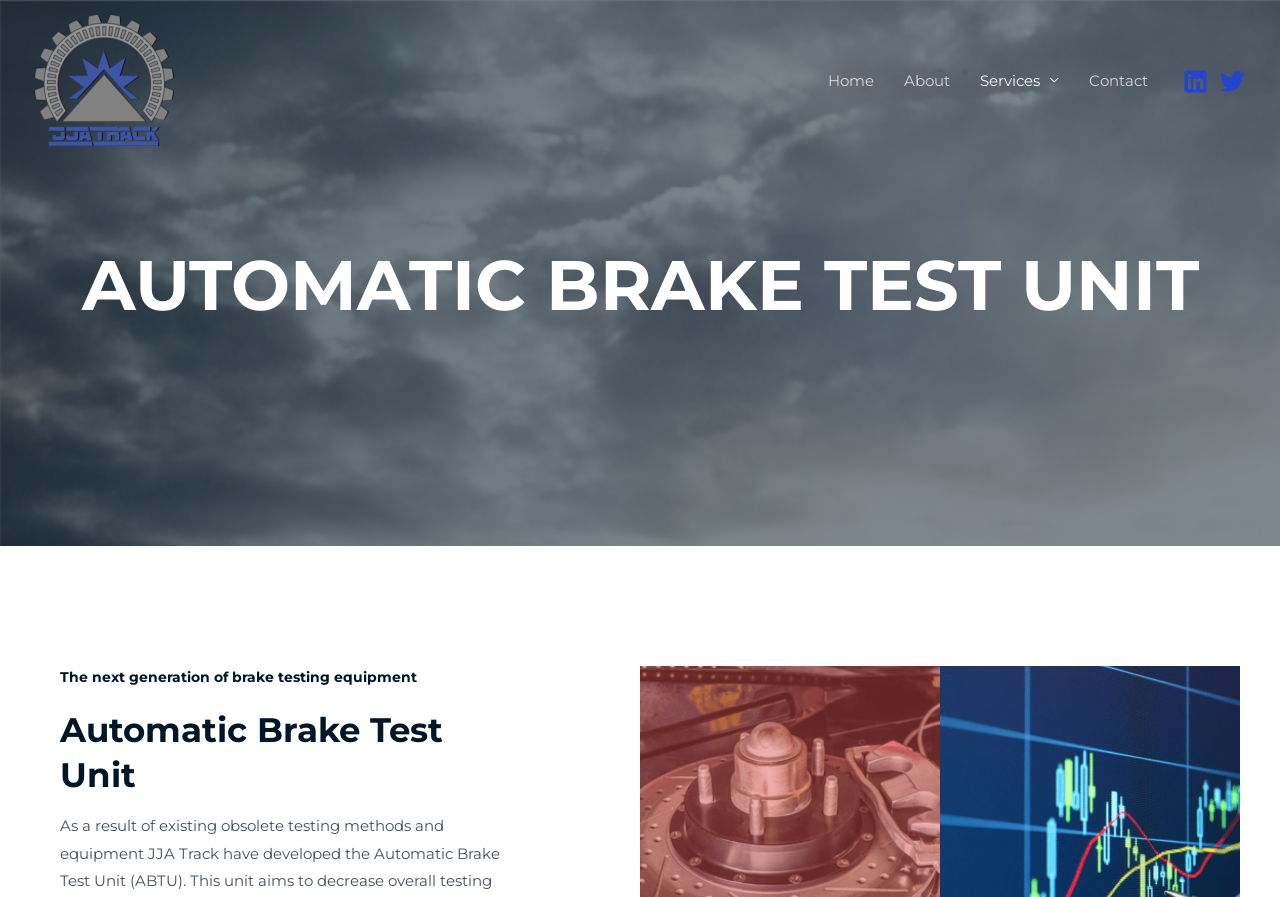Based on the image, provide a detailed and complete answer to the question: 
What is the main product or service?

The main product or service can be inferred from the headings on the page. The first heading is 'AUTOMATIC BRAKE TEST UNIT', and the third heading is also 'Automatic Brake Test Unit'. This suggests that the main product or service is related to brake testing equipment.